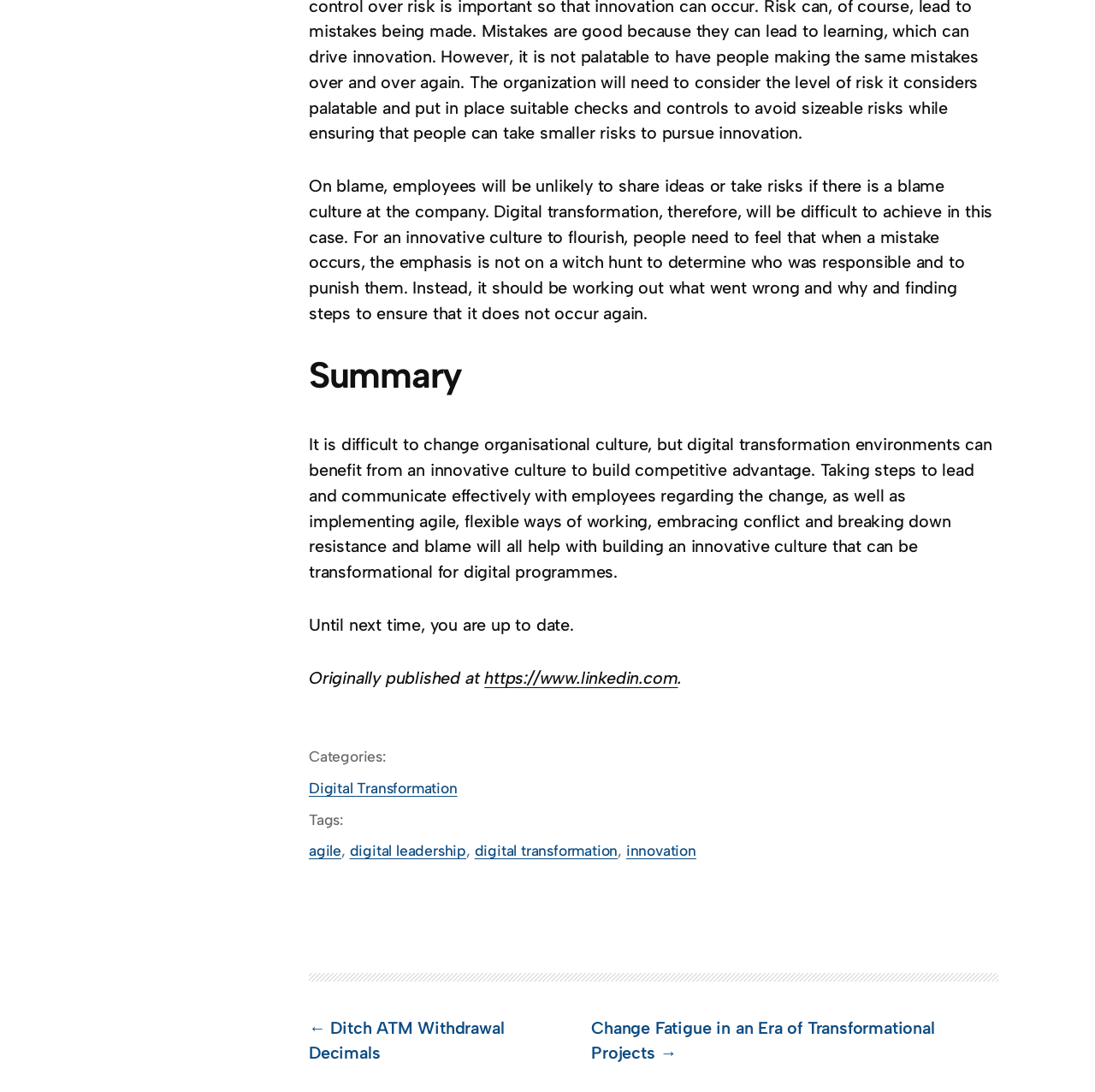Please specify the bounding box coordinates of the element that should be clicked to execute the given instruction: 'go to the previous article'. Ensure the coordinates are four float numbers between 0 and 1, expressed as [left, top, right, bottom].

[0.282, 0.932, 0.46, 0.974]